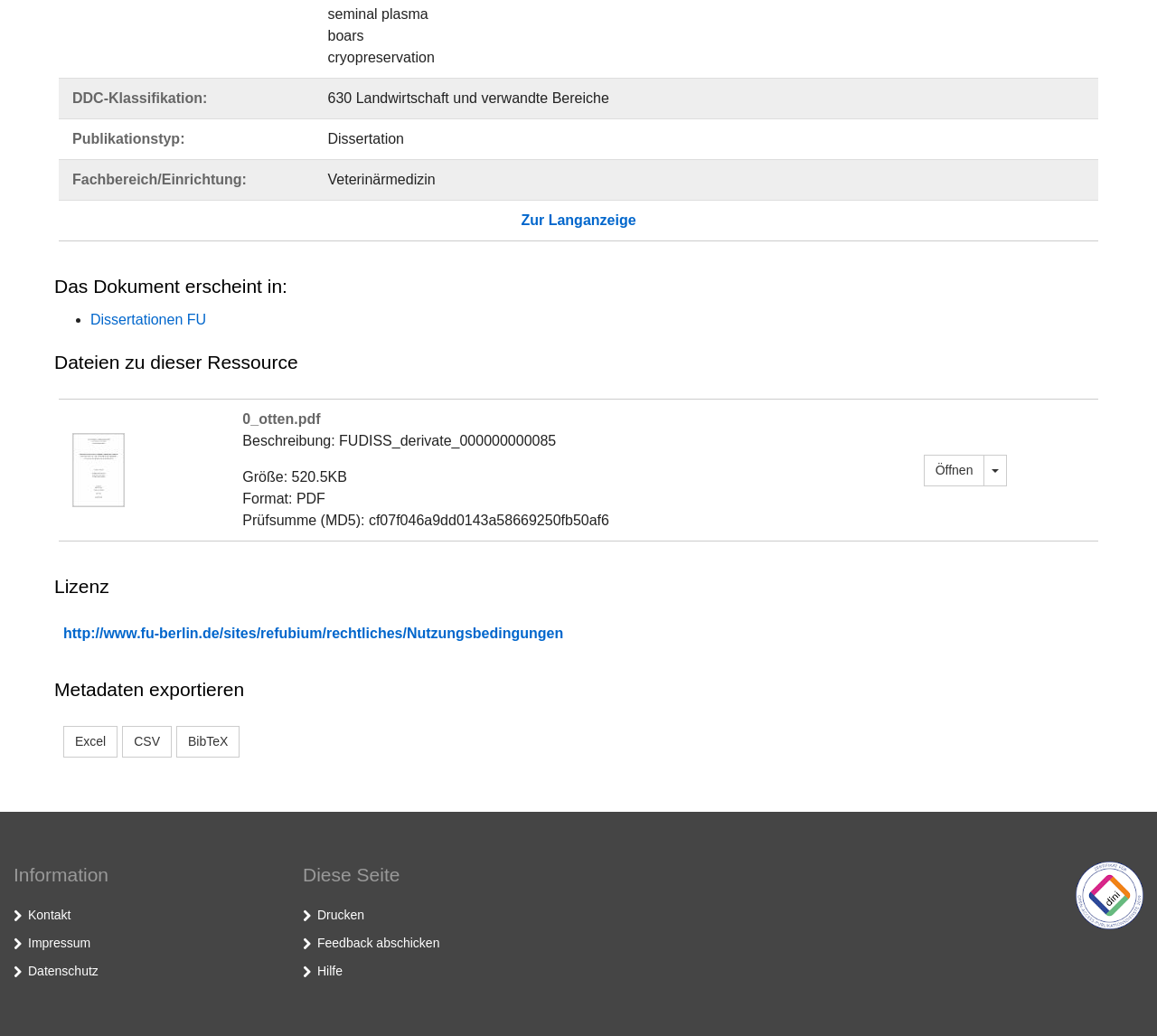Could you highlight the region that needs to be clicked to execute the instruction: "Click the 'Submit' button"?

None